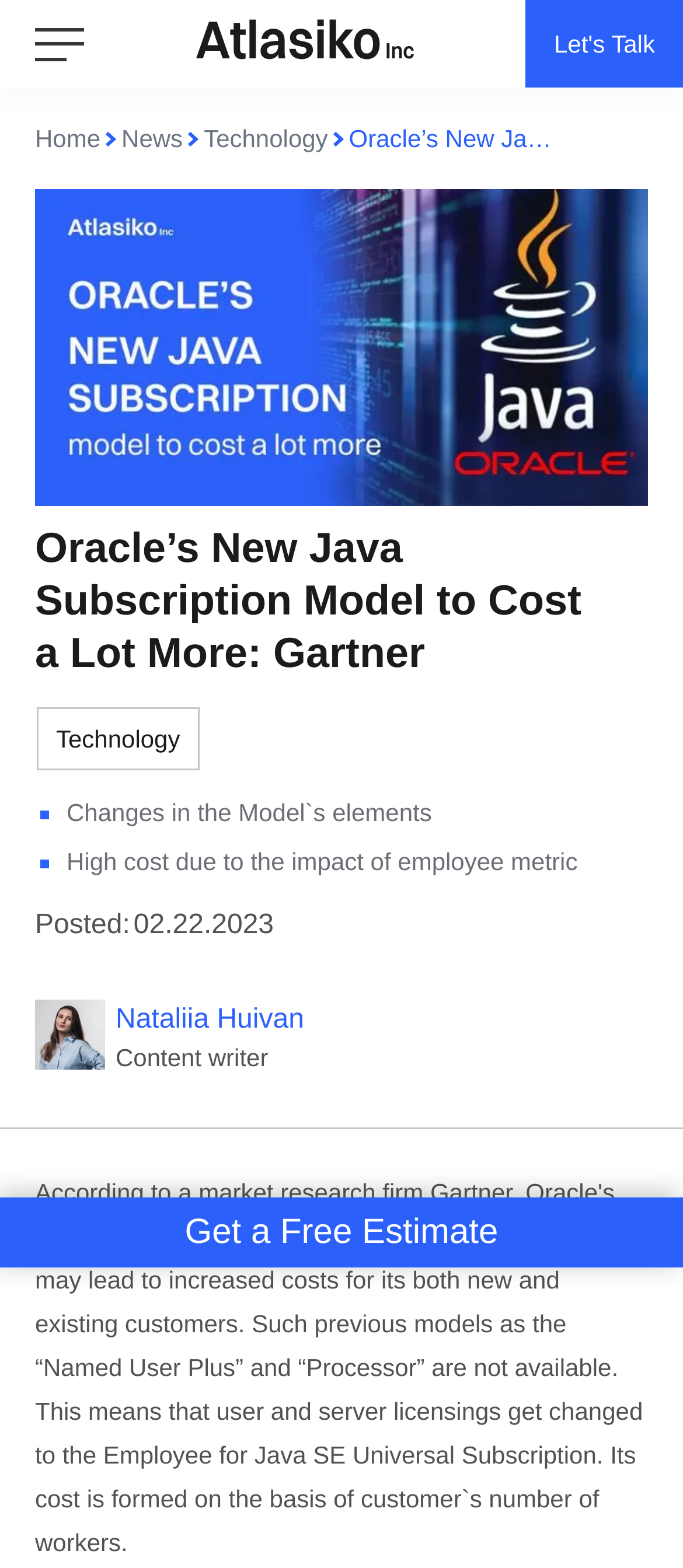Find the bounding box coordinates of the element's region that should be clicked in order to follow the given instruction: "Click on the 'Let's Talk' link". The coordinates should consist of four float numbers between 0 and 1, i.e., [left, top, right, bottom].

[0.768, 0.0, 0.998, 0.056]